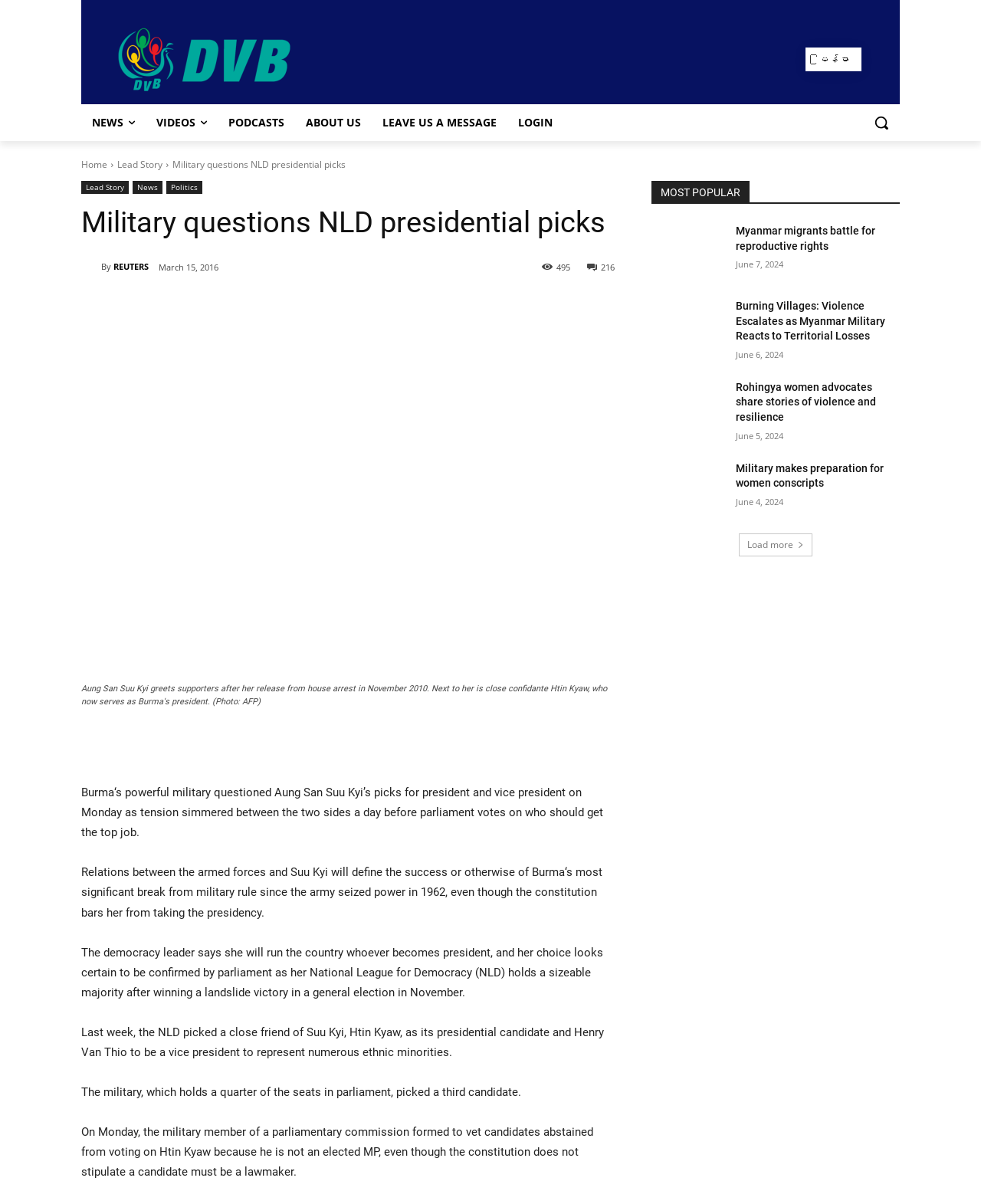Locate the bounding box coordinates of the clickable area to execute the instruction: "Read the lead story". Provide the coordinates as four float numbers between 0 and 1, represented as [left, top, right, bottom].

[0.176, 0.131, 0.352, 0.142]